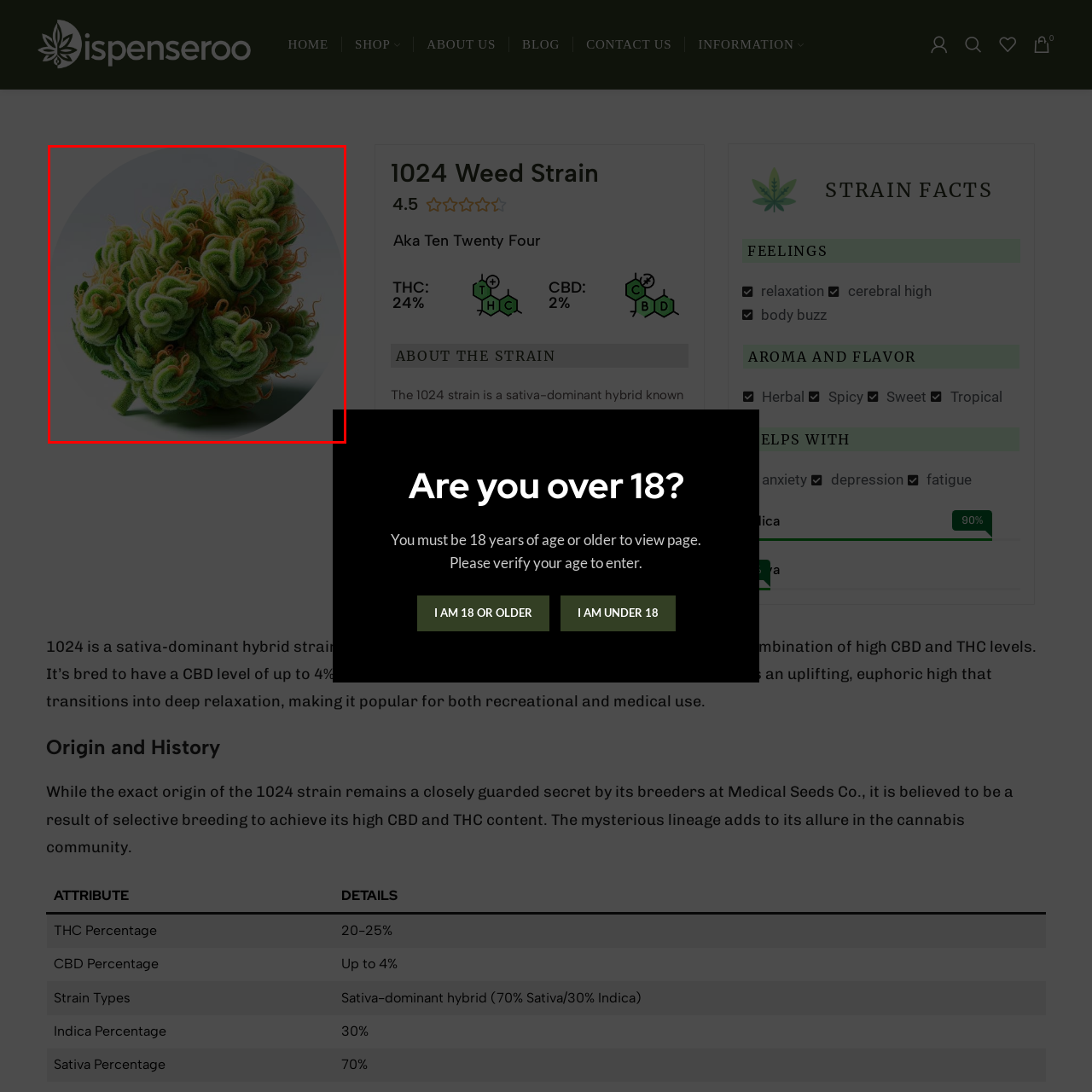Take a close look at the image outlined in red and answer the ensuing question with a single word or phrase:
What is the effect of the 1024 strain on anxiety?

Helps